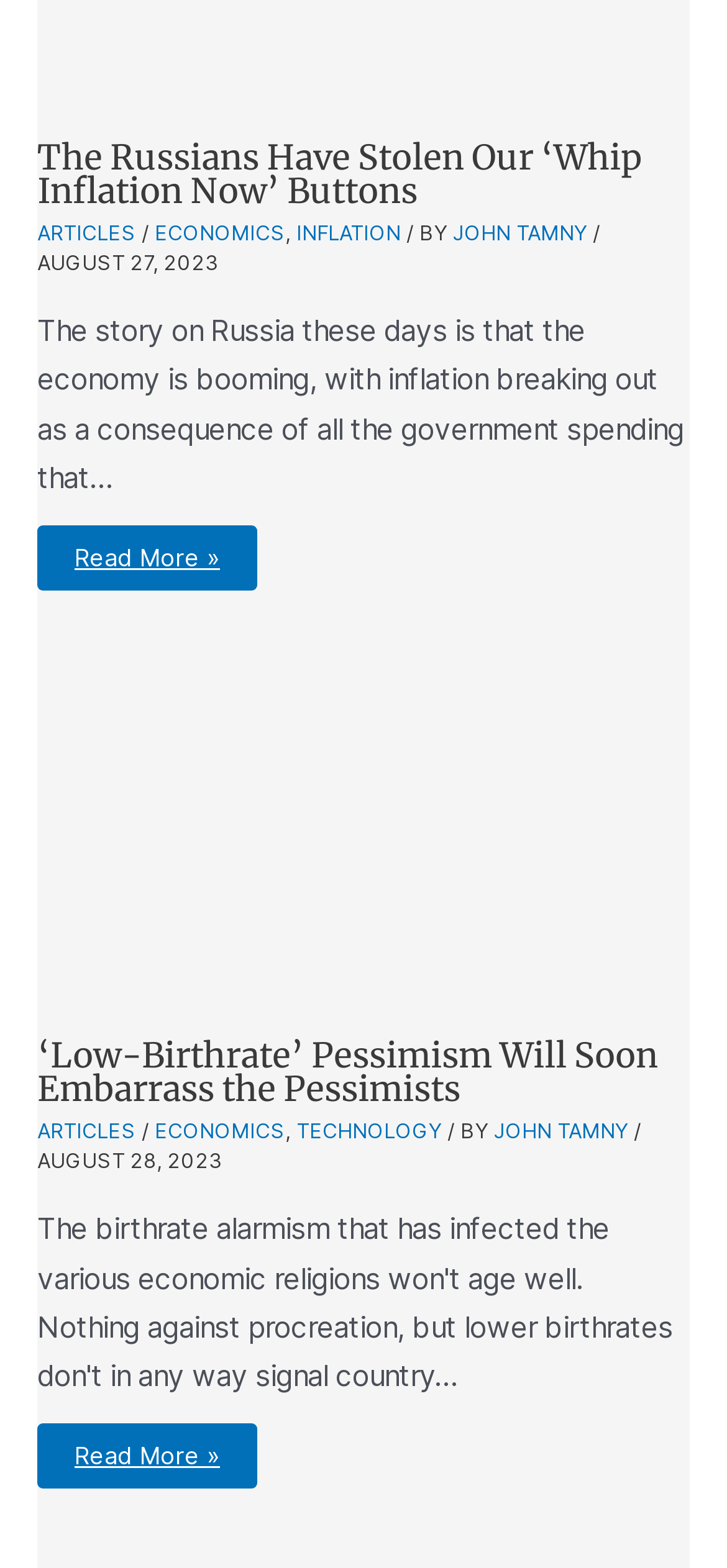What is the text of the 'Read more' link in the second article?
From the details in the image, answer the question comprehensively.

I inspected the second article section and found the 'Read more' link, which has the text 'Read More »'.